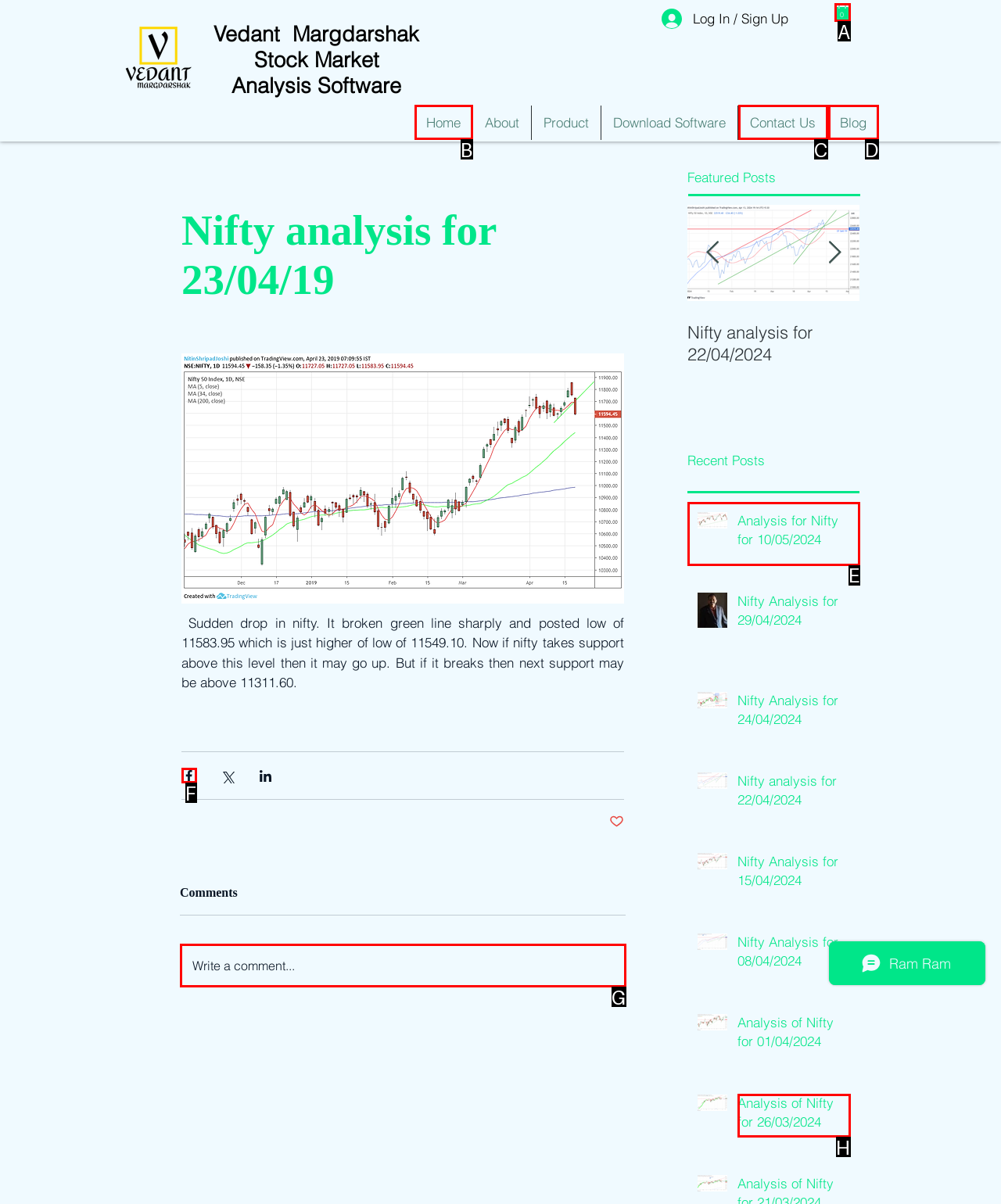Determine which option you need to click to execute the following task: Click the 'Write a comment...' button. Provide your answer as a single letter.

G